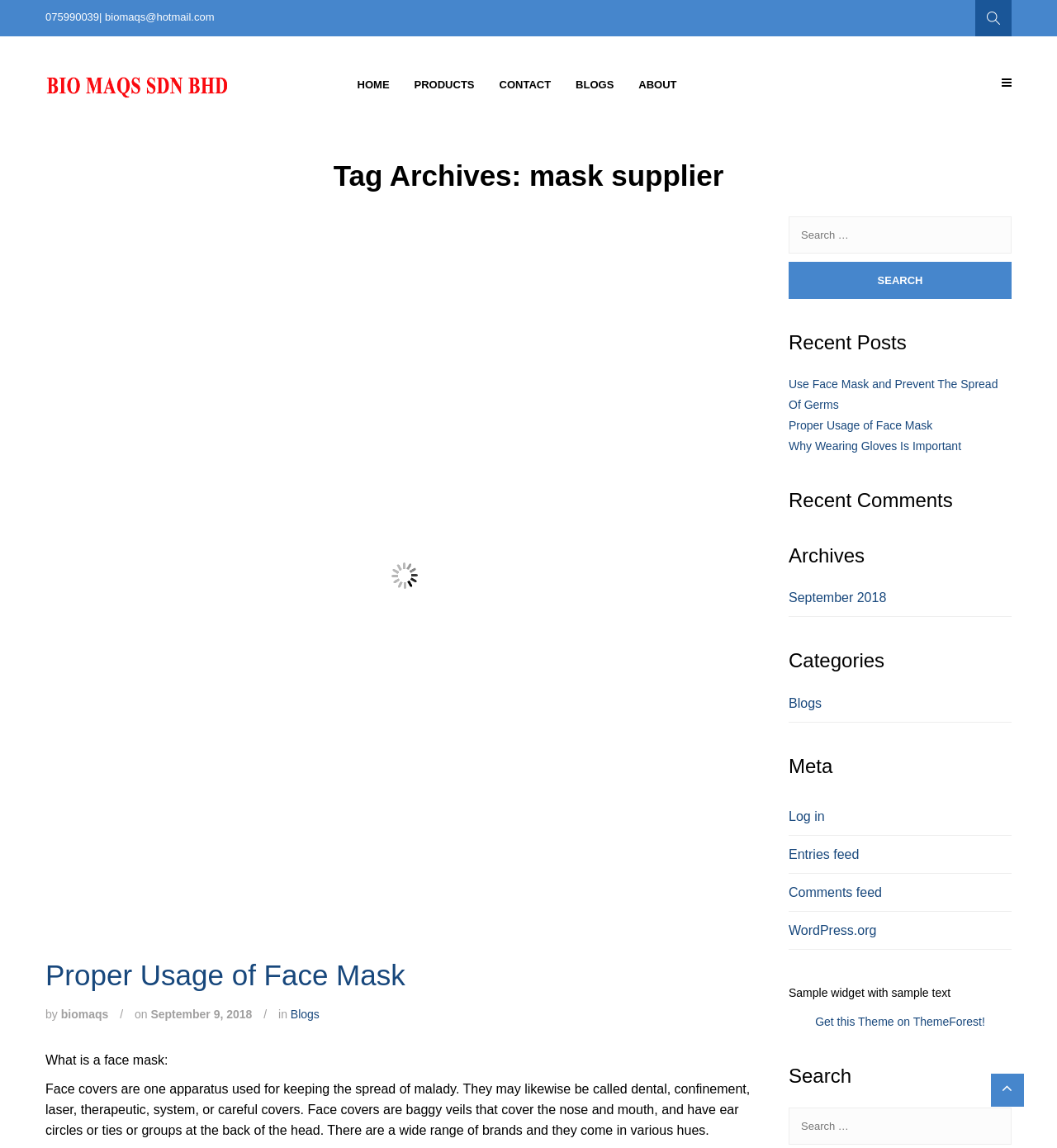Please determine the bounding box coordinates of the area that needs to be clicked to complete this task: 'View blogs'. The coordinates must be four float numbers between 0 and 1, formatted as [left, top, right, bottom].

[0.533, 0.061, 0.592, 0.088]